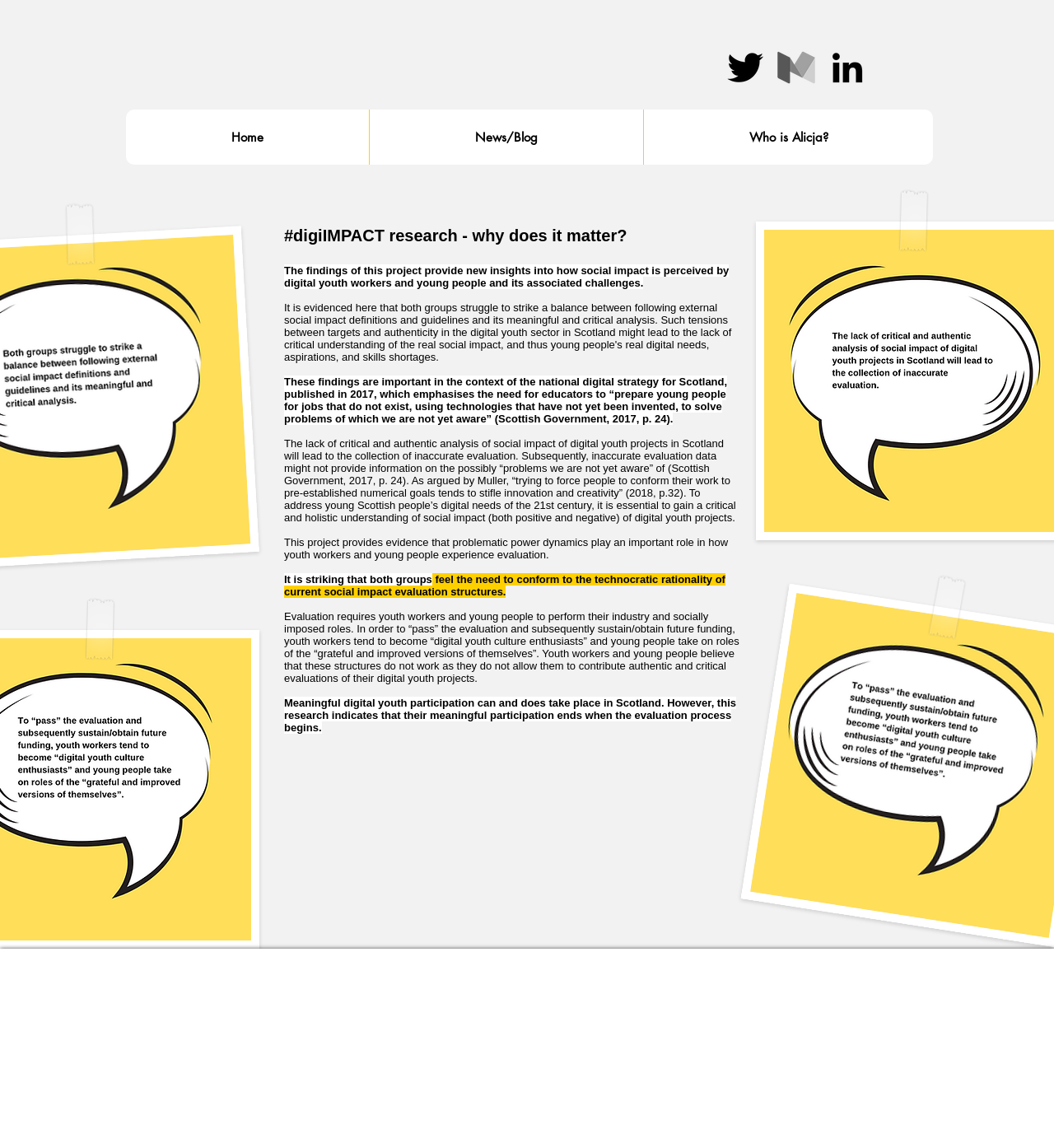Provide the bounding box coordinates of the UI element this sentence describes: "Who is Alicja?".

[0.61, 0.095, 0.885, 0.143]